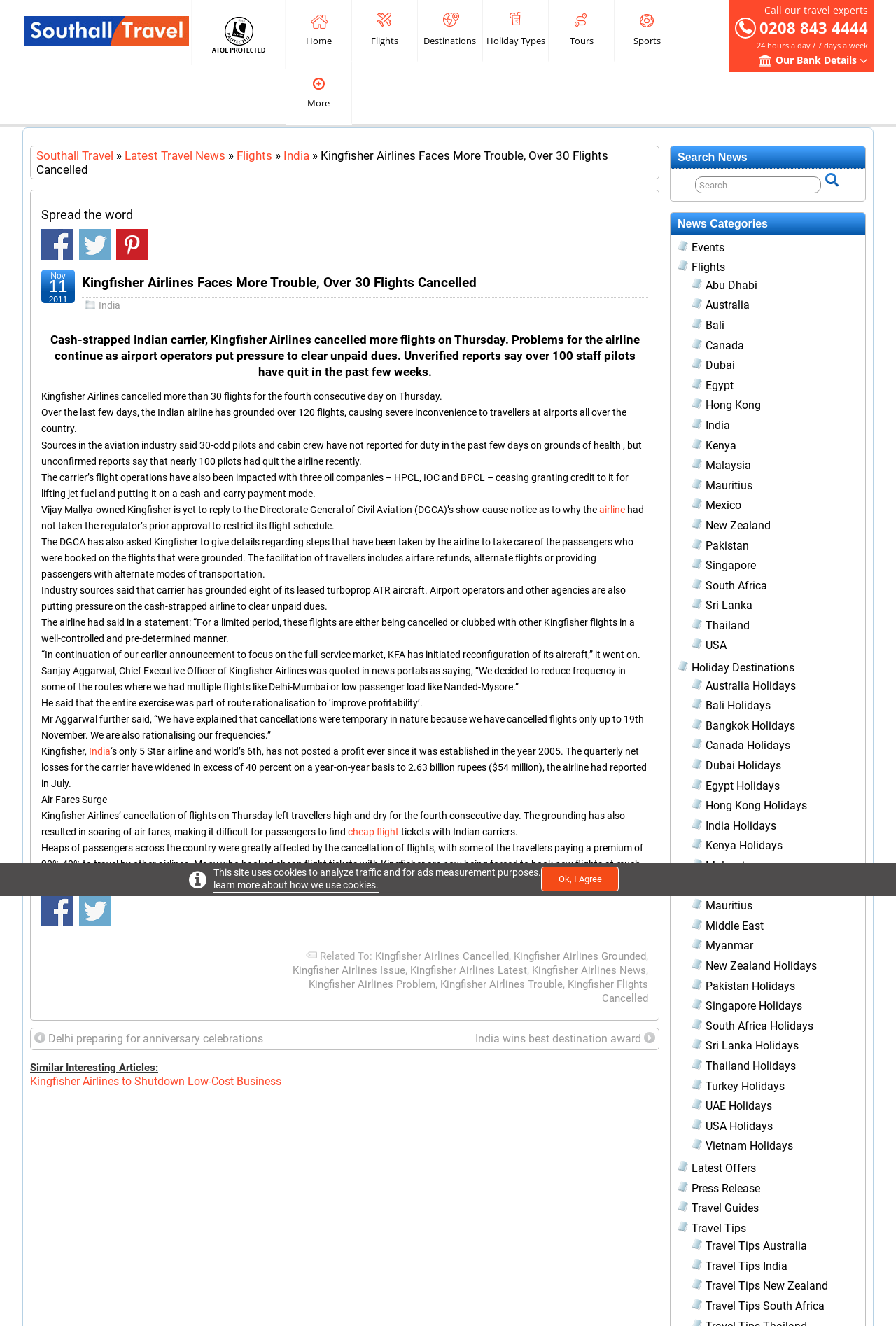Identify the bounding box for the UI element specified in this description: "India". The coordinates must be four float numbers between 0 and 1, formatted as [left, top, right, bottom].

[0.788, 0.316, 0.815, 0.326]